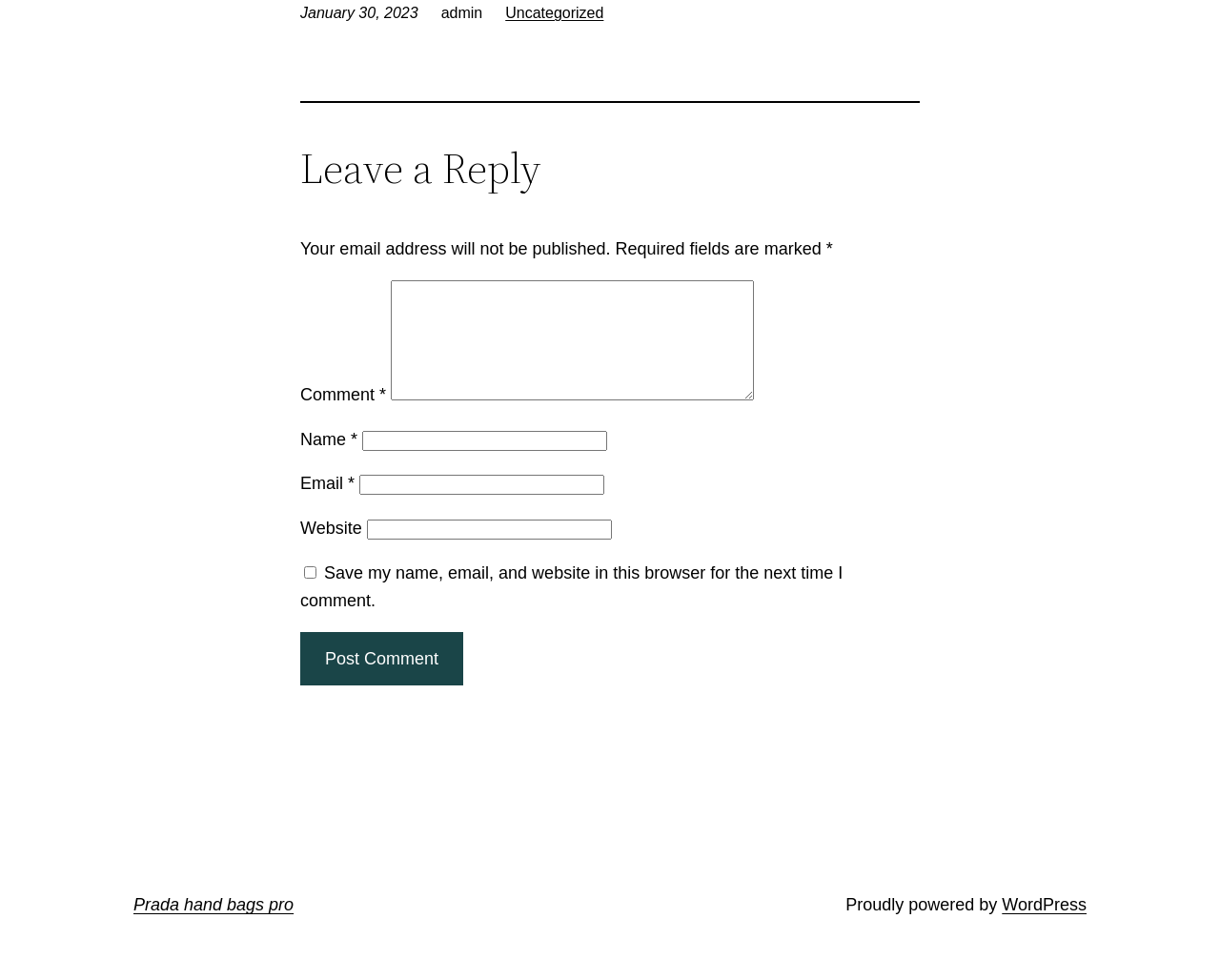What is the name of the platform powering the website?
Please give a detailed and elaborate answer to the question based on the image.

The website is powered by WordPress, as indicated by the link 'Proudly powered by WordPress' at the bottom of the webpage.